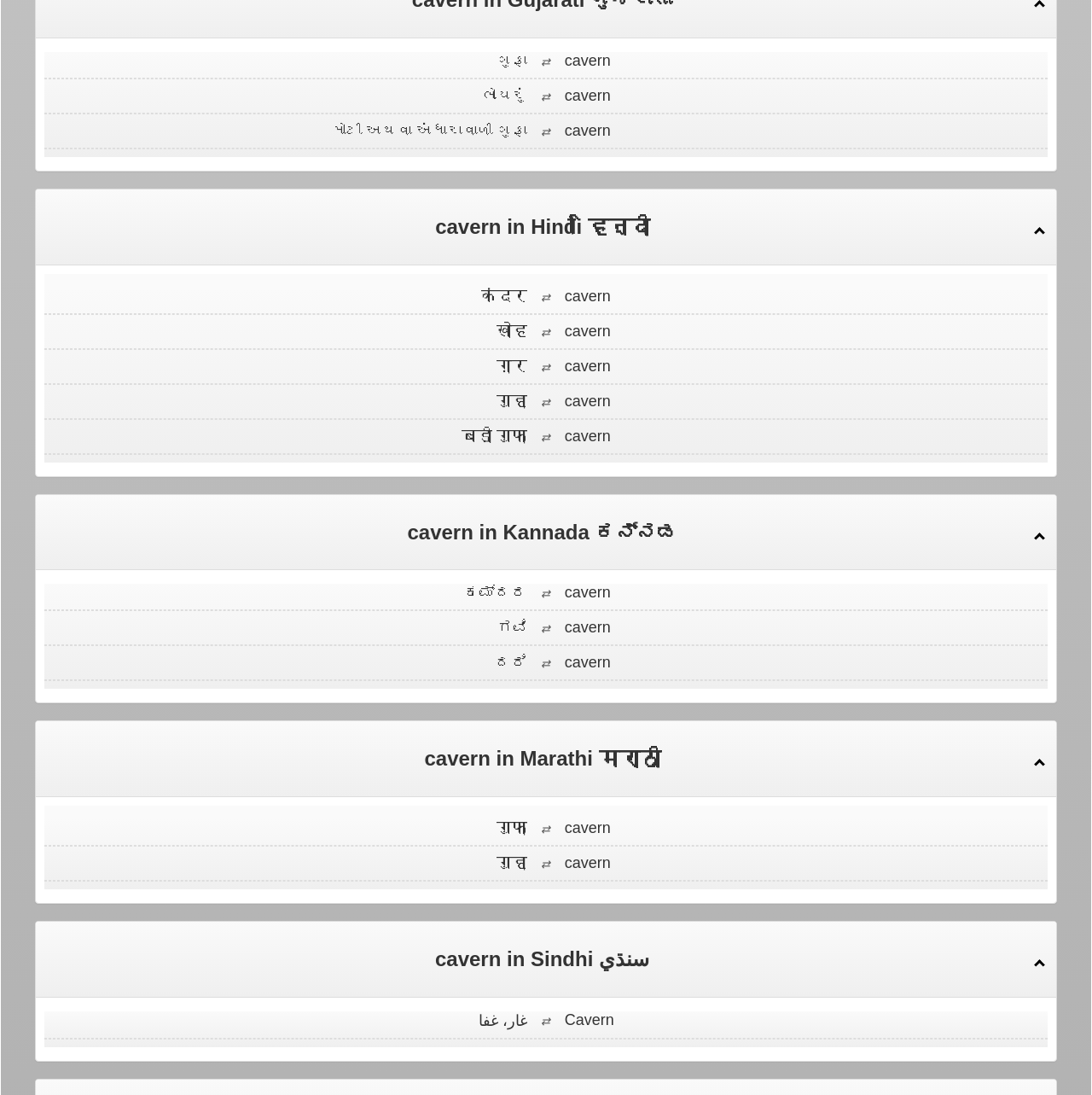How many translations of 'cavern' are provided in Hindi?
Answer with a single word or phrase by referring to the visual content.

5